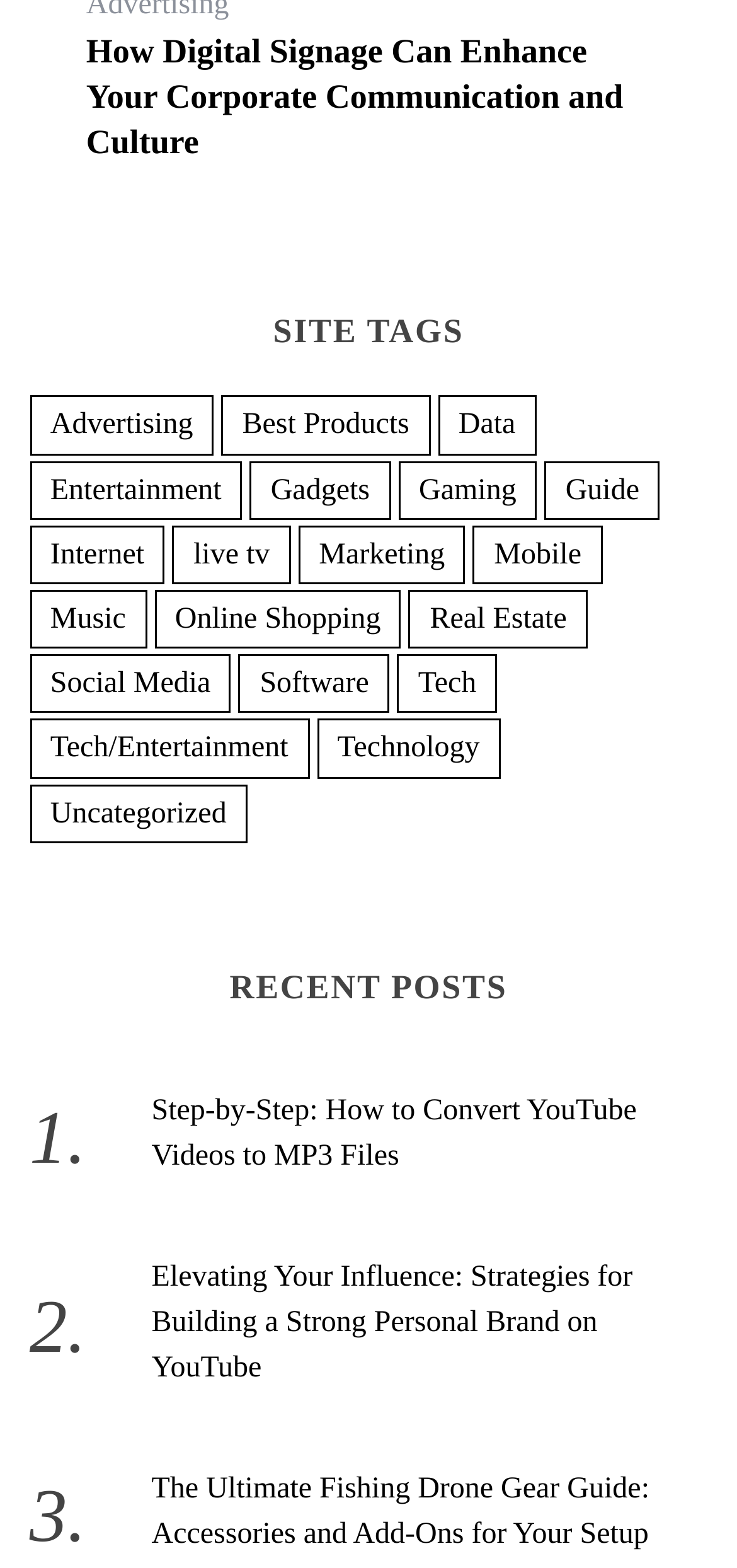Respond to the question below with a single word or phrase:
What is the main topic of the first heading?

Digital Signage